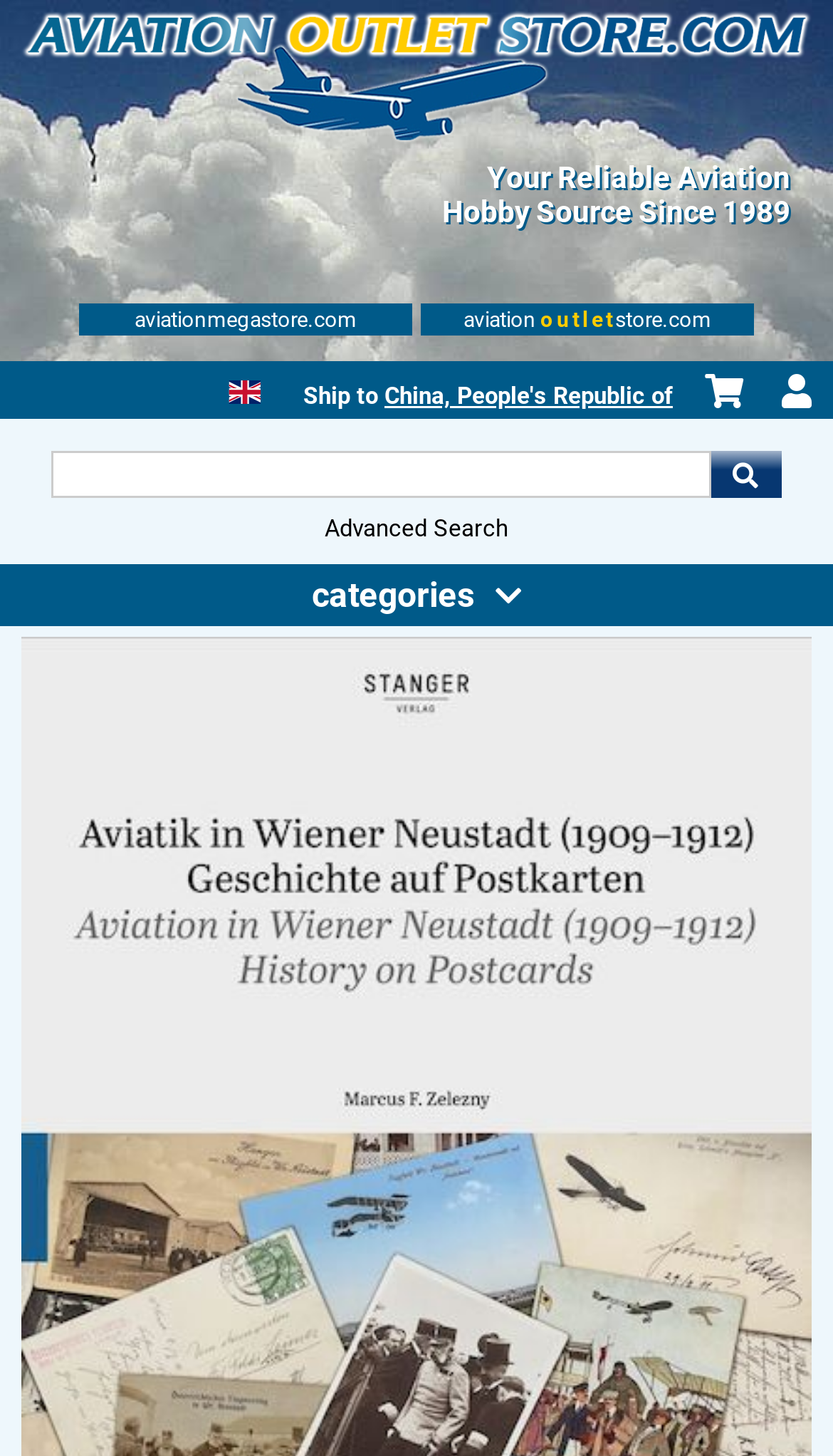What is the language of the webpage?
Offer a detailed and full explanation in response to the question.

I found the language option on the top-right corner of the webpage, where it says 'English'. This suggests that the language of the webpage is English.